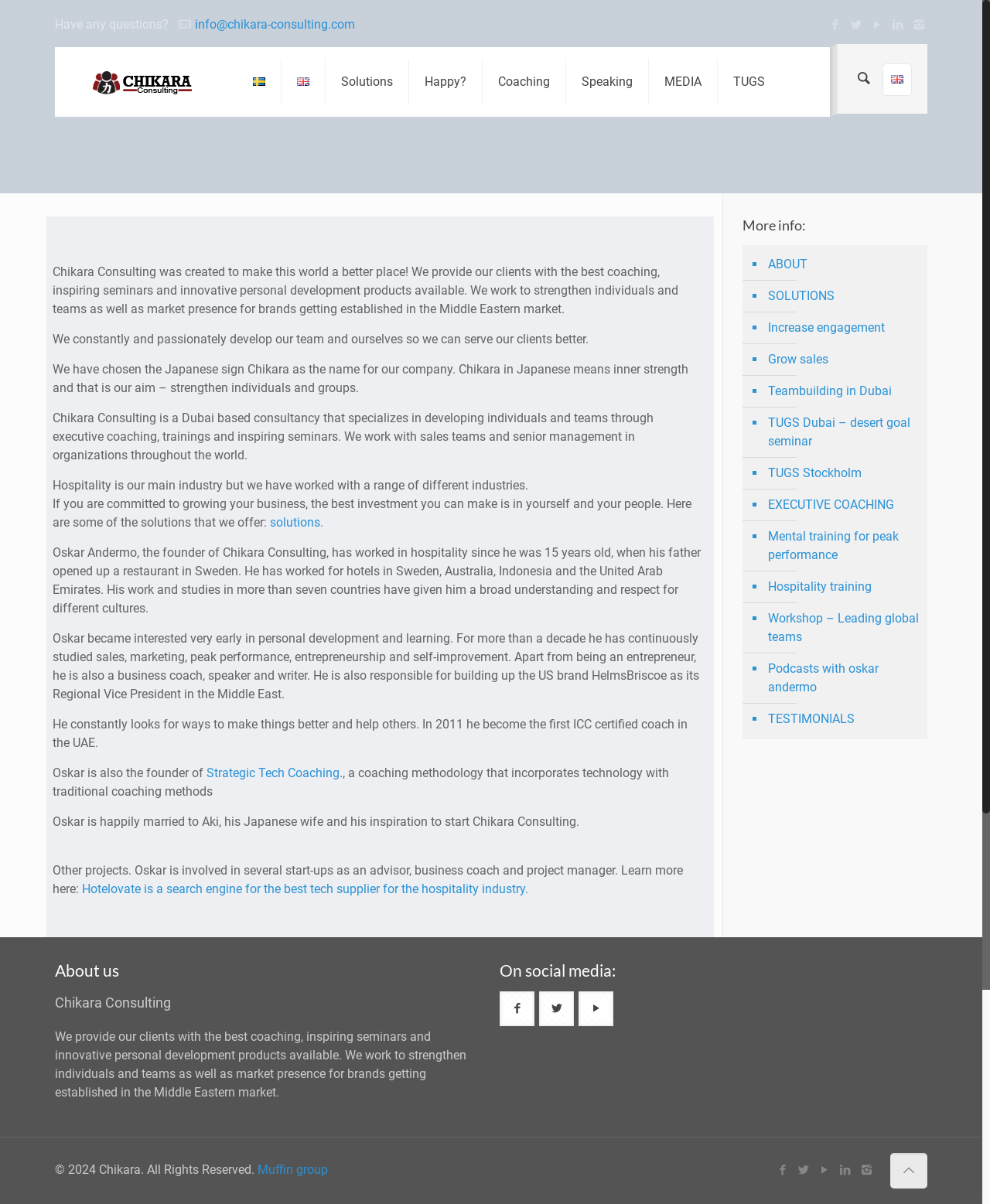Determine the bounding box coordinates of the region that needs to be clicked to achieve the task: "Follow Chikara on social media".

[0.505, 0.823, 0.54, 0.852]